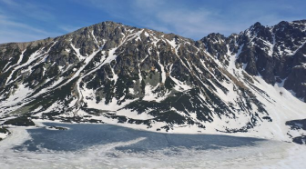Generate an in-depth description of the visual content.

This breathtaking image captures the majestic beauty of the High Tatras, showcasing a stunning mountain landscape. In the foreground, a frozen lake reflects the surrounding snow-capped peaks, which rise dramatically against the clear blue sky. The rugged mountains display a mix of rocky textures and patches of greenery, highlighting the wild, untamed nature of this alpine region. This particular scene is part of a gallery titled "Ascent to Karb, Czarny Staw Gąsienicowy," suggesting an adventurous exploration of the area, popular among hikers and nature enthusiasts. The photograph beautifully conveys the serene yet imposing character of this iconic Slovakian terrain, perfect for those seeking both adventure and tranquility in the great outdoors.